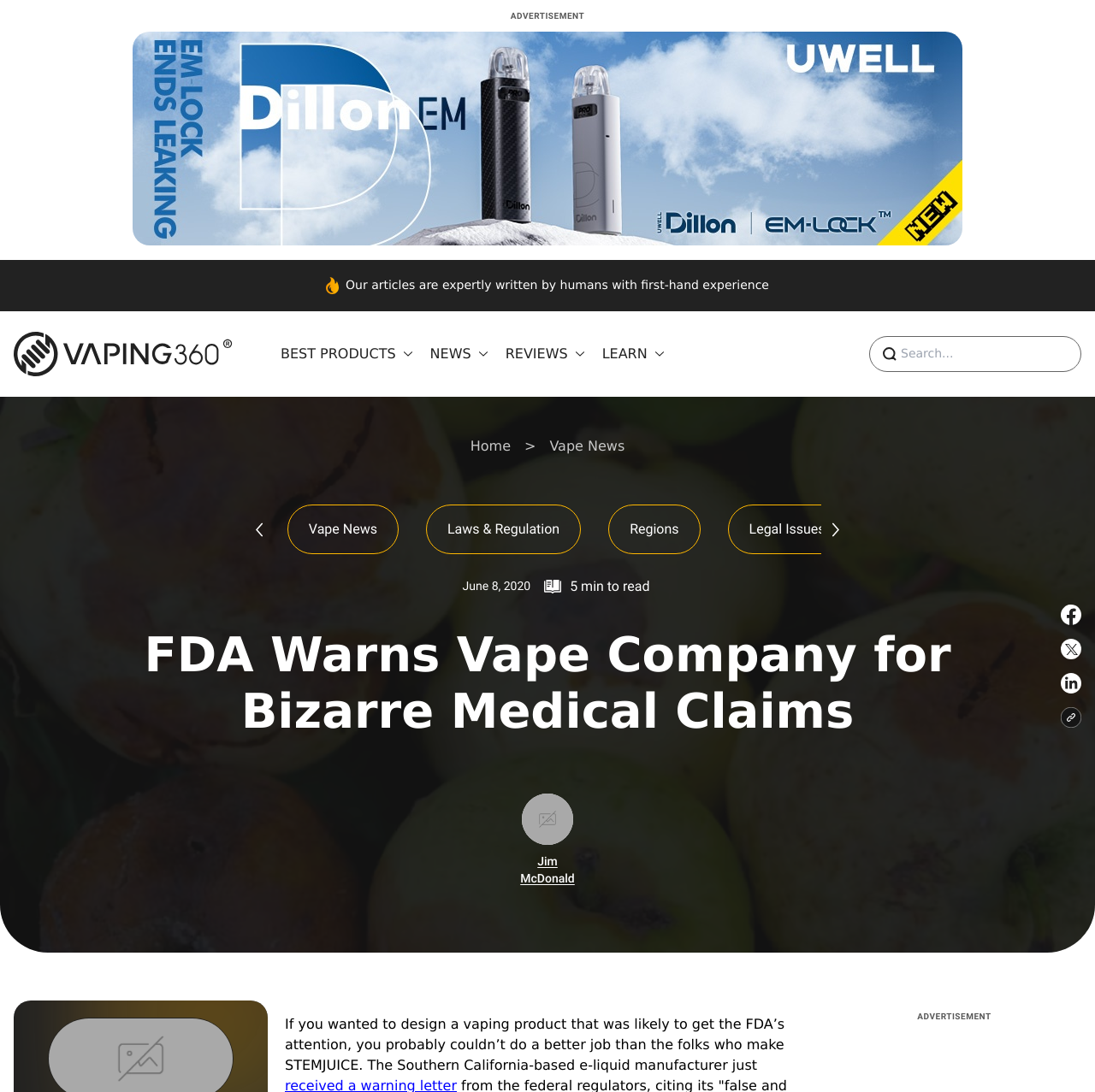Determine the bounding box coordinates for the clickable element to execute this instruction: "Click the 'REVIEWS' button". Provide the coordinates as four float numbers between 0 and 1, i.e., [left, top, right, bottom].

[0.461, 0.315, 0.537, 0.334]